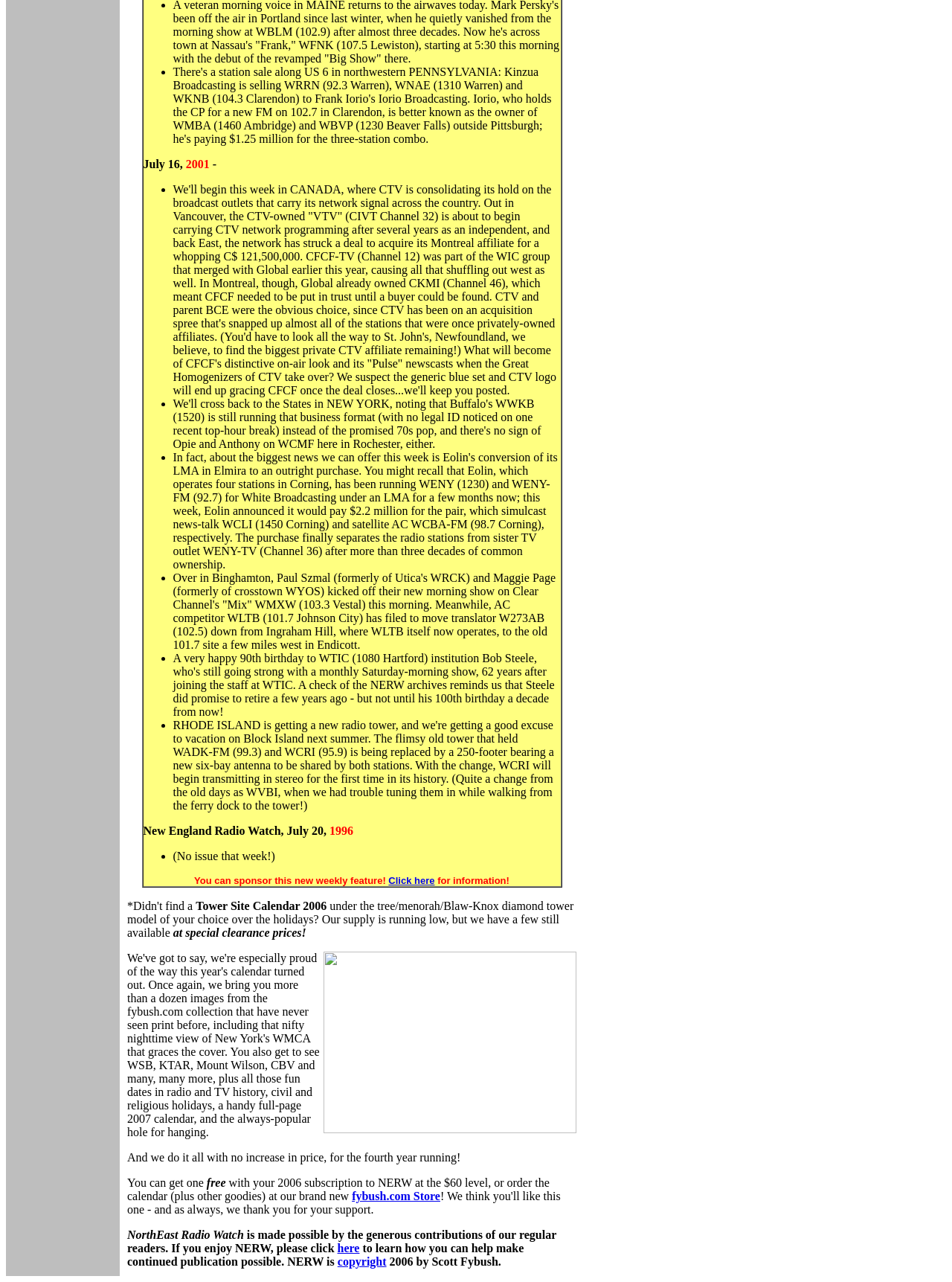Use one word or a short phrase to answer the question provided: 
What is being offered for sale?

Tower Site Calendar